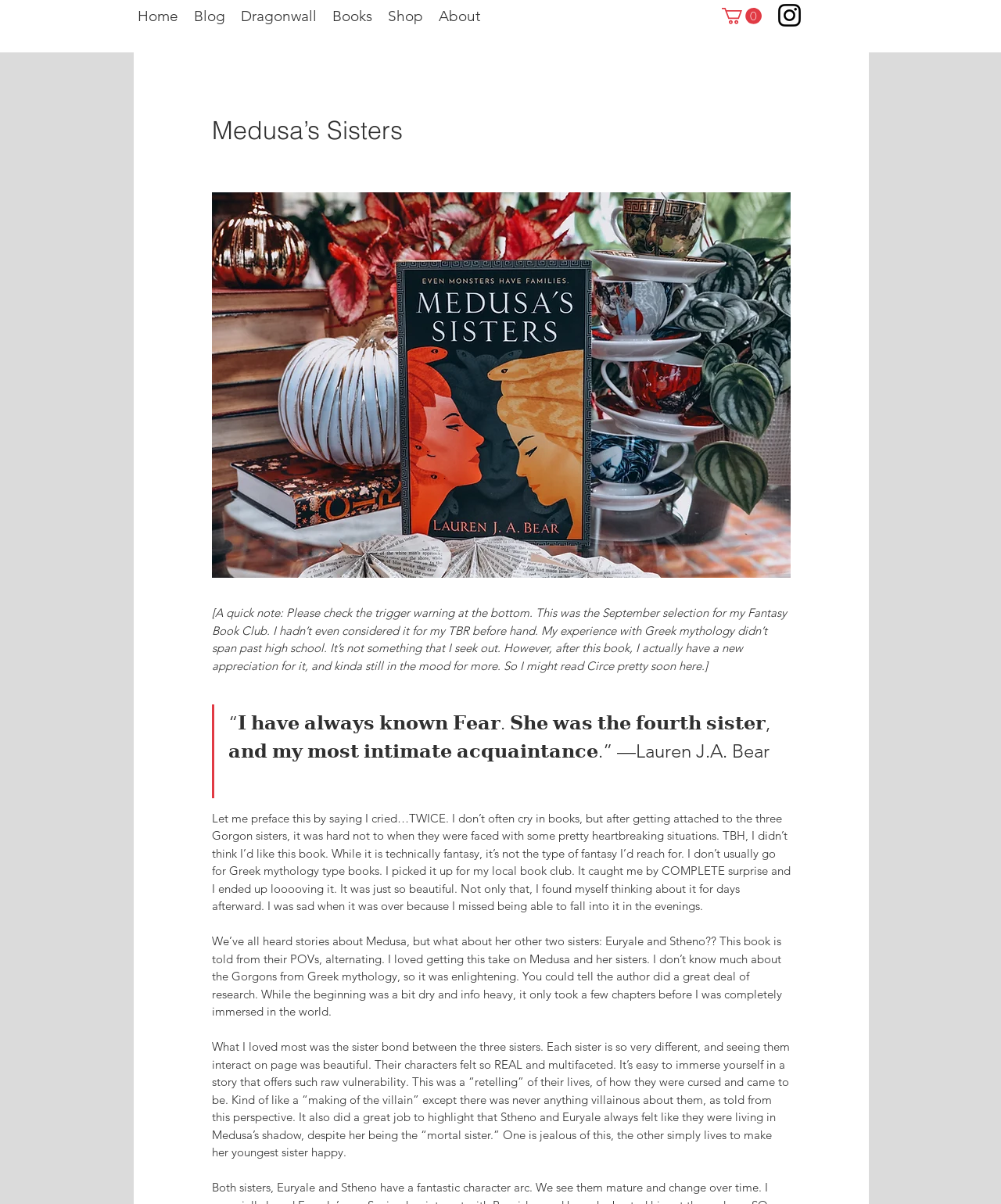Determine the bounding box for the HTML element described here: "Shop". The coordinates should be given as [left, top, right, bottom] with each number being a float between 0 and 1.

[0.38, 0.004, 0.43, 0.023]